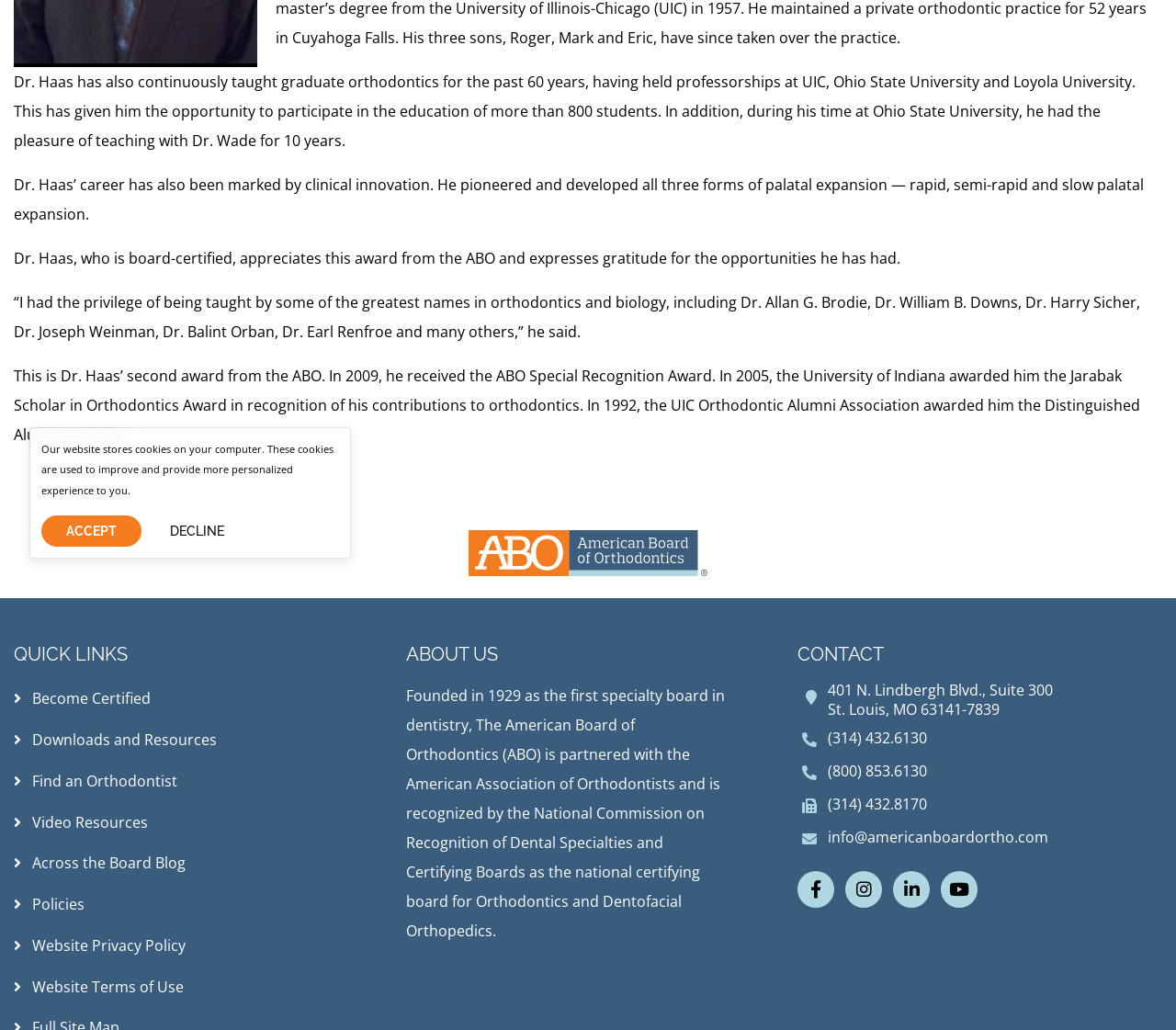Please locate the UI element described by "CAREERS" and provide its bounding box coordinates.

None